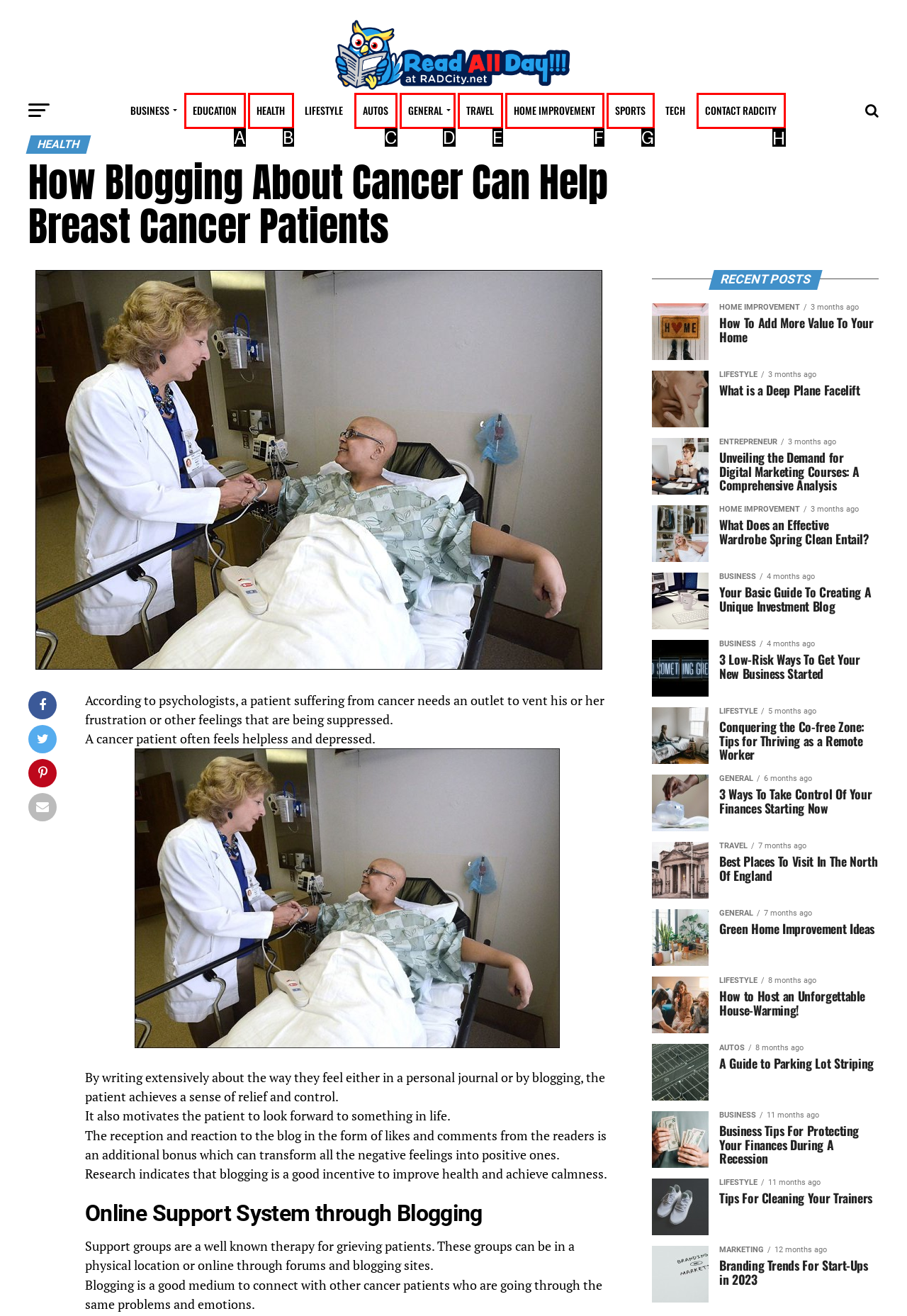Select the HTML element that should be clicked to accomplish the task: Explore 'CONTACT RADCITY' Reply with the corresponding letter of the option.

H